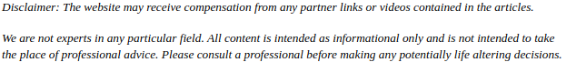Paint a vivid picture with your words by describing the image in detail.

The image features a winterizing theme, accompanying a collection of tips aimed at homeowners preparing their residences for the colder months. The accompanying text emphasizes the importance of sealing doors and windows to maintain indoor warmth, ensuring heating systems function efficiently, and taking measures to prevent pipe freezing. The overall message encourages homeowners to proactively winterize their homes to safeguard against cold weather challenges, promoting energy efficiency and comfort during the winter season. Additionally, a disclaimer at the bottom of the page underscores that the information is for educational purposes only, recommending consultation with professionals for any significant decisions.